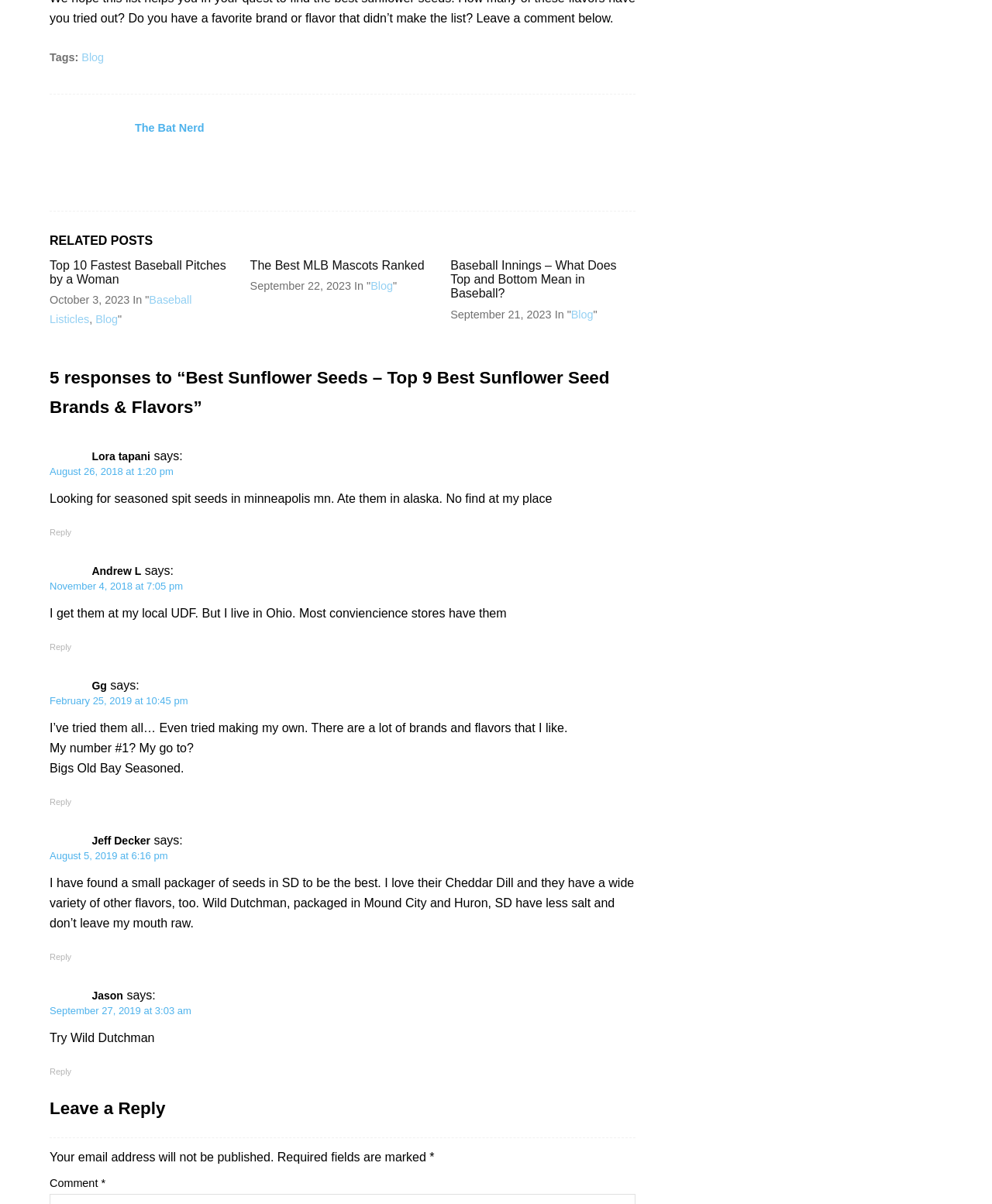Identify the bounding box coordinates of the region I need to click to complete this instruction: "Check out Top 10 Fastest Baseball Pitches by a Woman".

[0.05, 0.215, 0.228, 0.237]